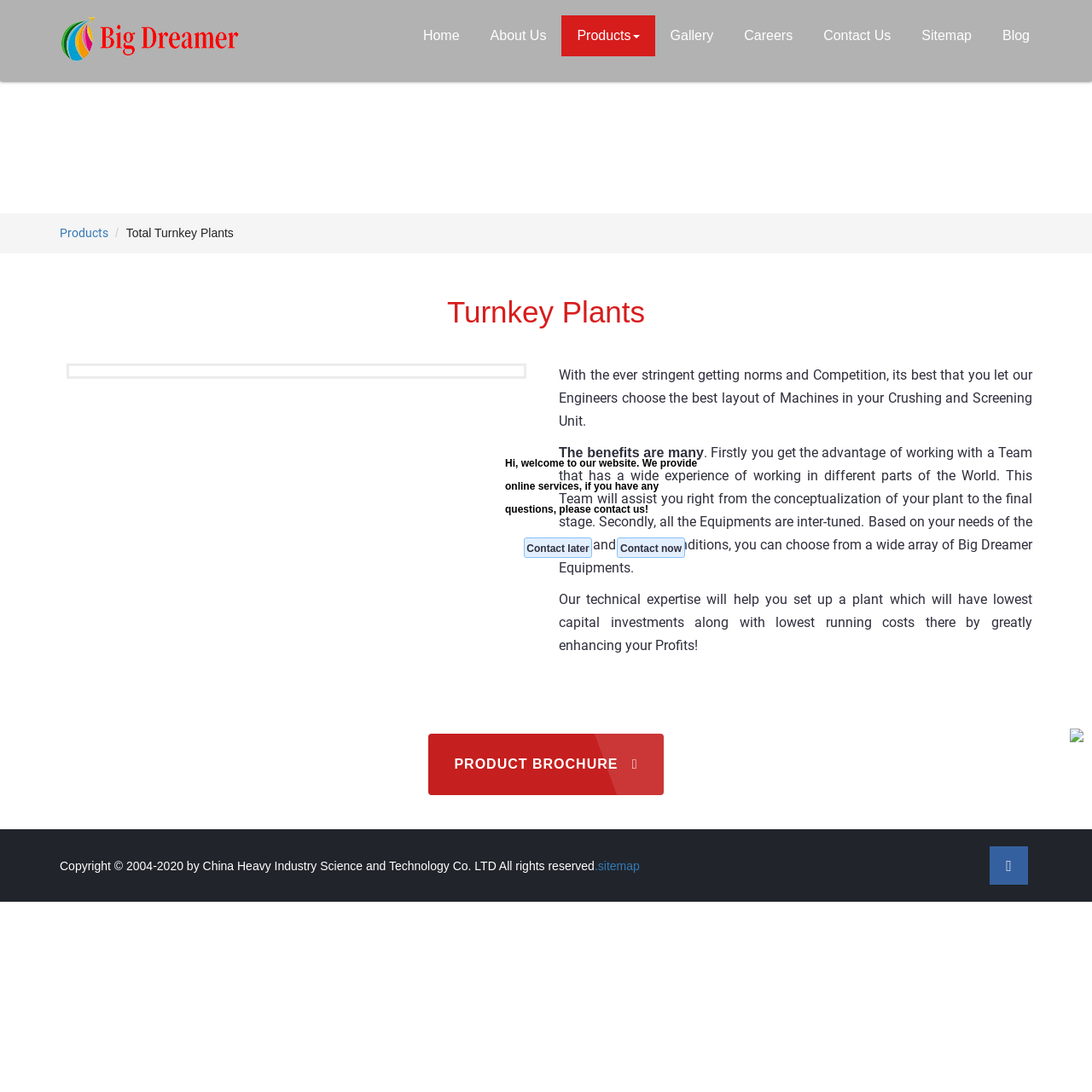Please locate the bounding box coordinates of the region I need to click to follow this instruction: "Check the sitemap".

[0.83, 0.014, 0.904, 0.052]